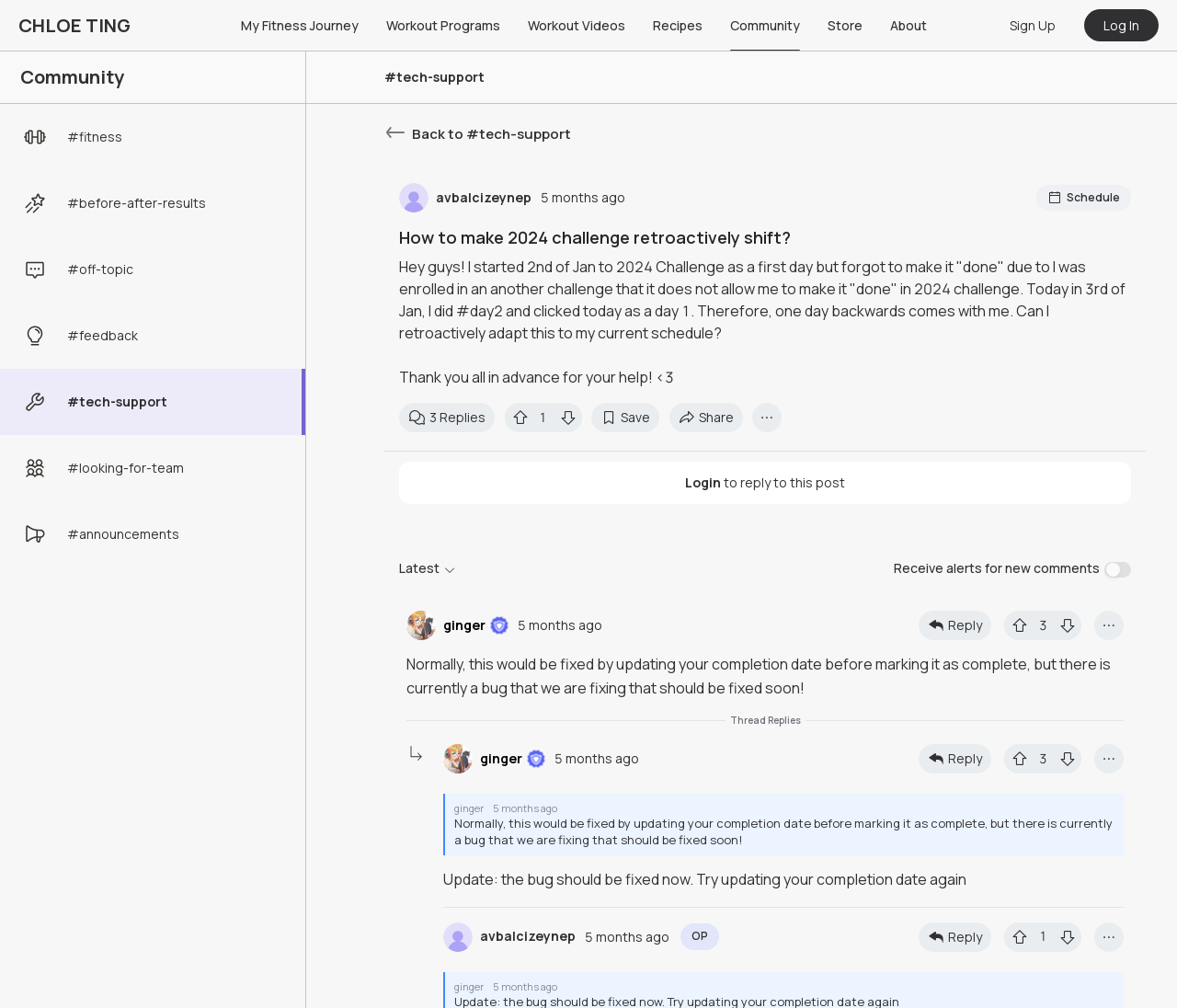Give the bounding box coordinates for the element described as: "Recipes".

[0.555, 0.016, 0.597, 0.035]